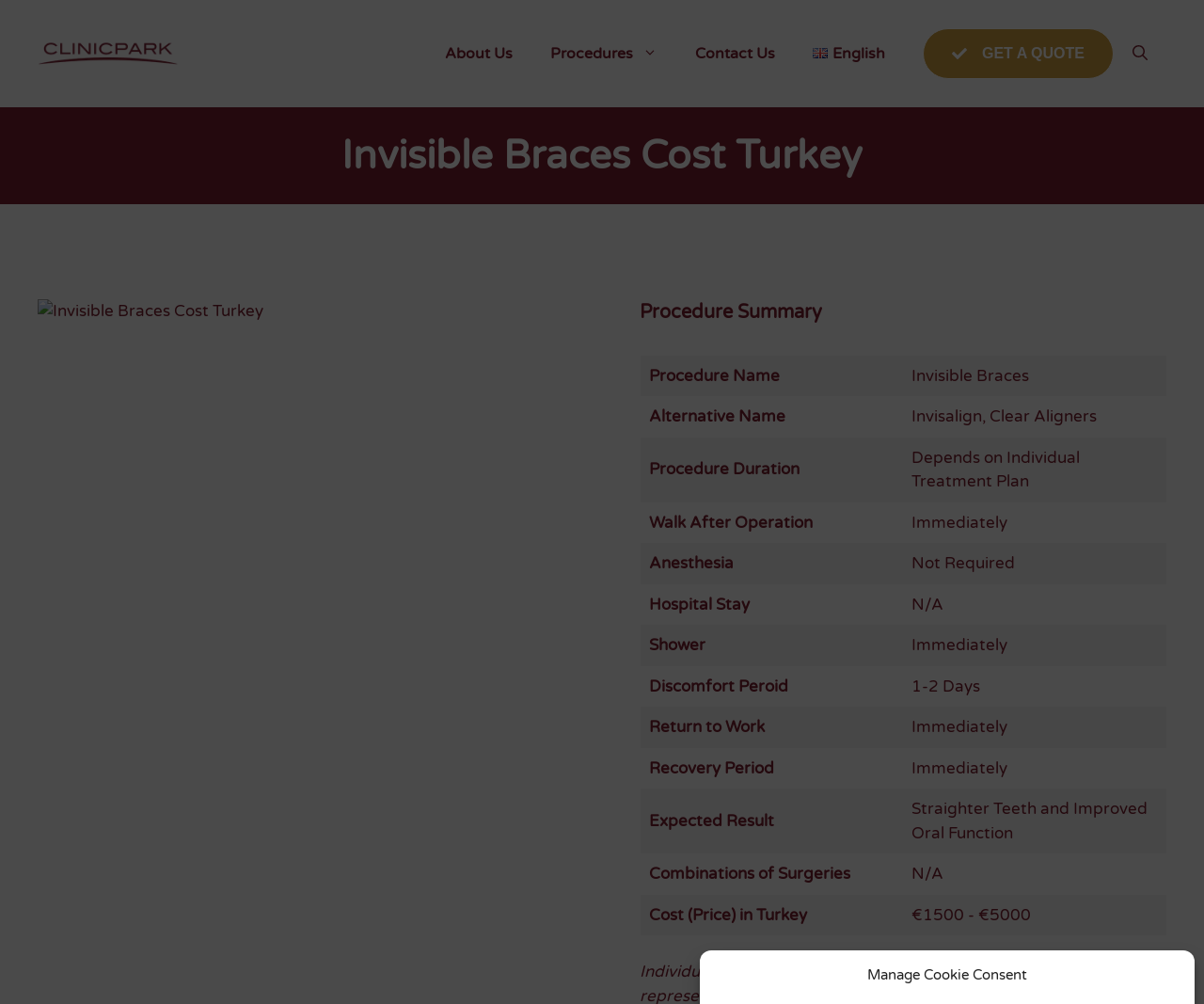Identify and provide the bounding box for the element described by: "About Us".

[0.354, 0.025, 0.442, 0.082]